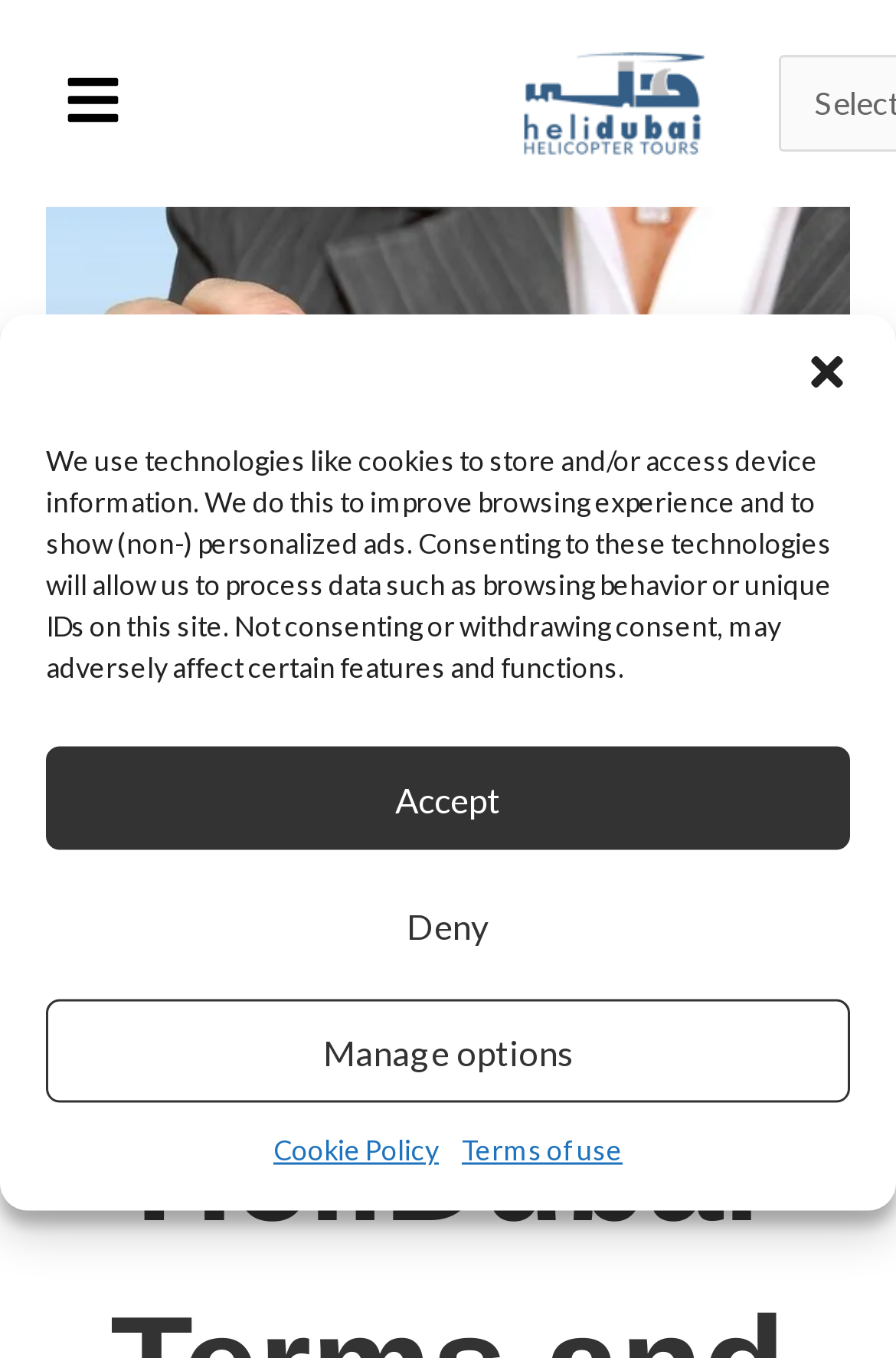What is the location of the helicopter tour?
Ensure your answer is thorough and detailed.

The location of the helicopter tour can be inferred from the link text 'Helidubai | Helicopter tour | Helicopter tour Dubai | Helicopter tour in Dubai | Helicopter Ride Dubai | Helicopter Ride in UAE | Dubai Helicopter Tour | Helicopter tour Over Dubai | helicopter rides dubai' which mentions 'Dubai' multiple times.